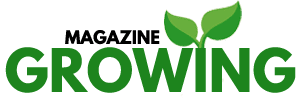Using the details from the image, please elaborate on the following question: What does the logo embody?

The logo embodies the magazine's dedication to providing resources and insights for gardening enthusiasts, emphasizing a connection to the environment and the joys of gardening.